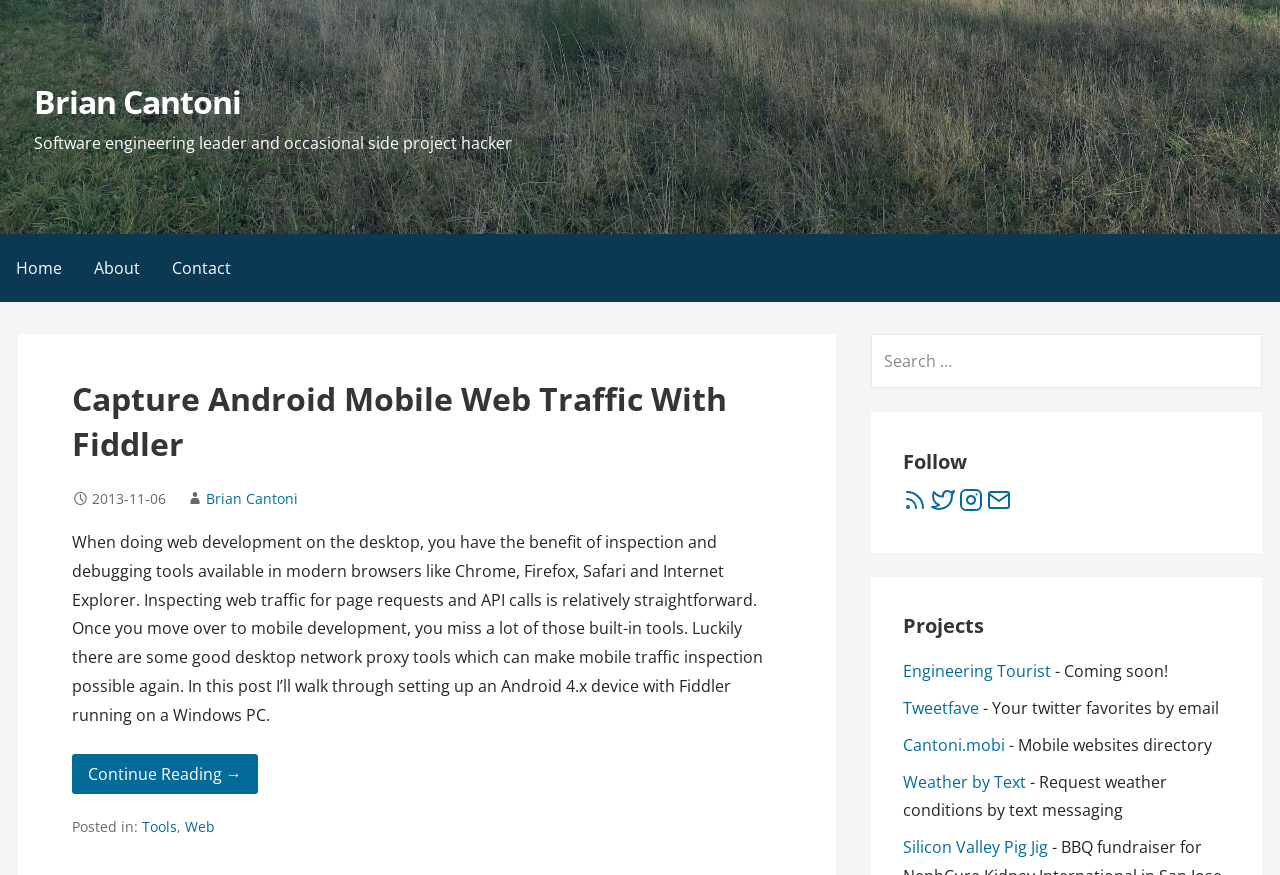Can you identify the bounding box coordinates of the clickable region needed to carry out this instruction: 'Read the post about capturing Android mobile web traffic with Fiddler'? The coordinates should be four float numbers within the range of 0 to 1, stated as [left, top, right, bottom].

[0.056, 0.431, 0.611, 0.533]